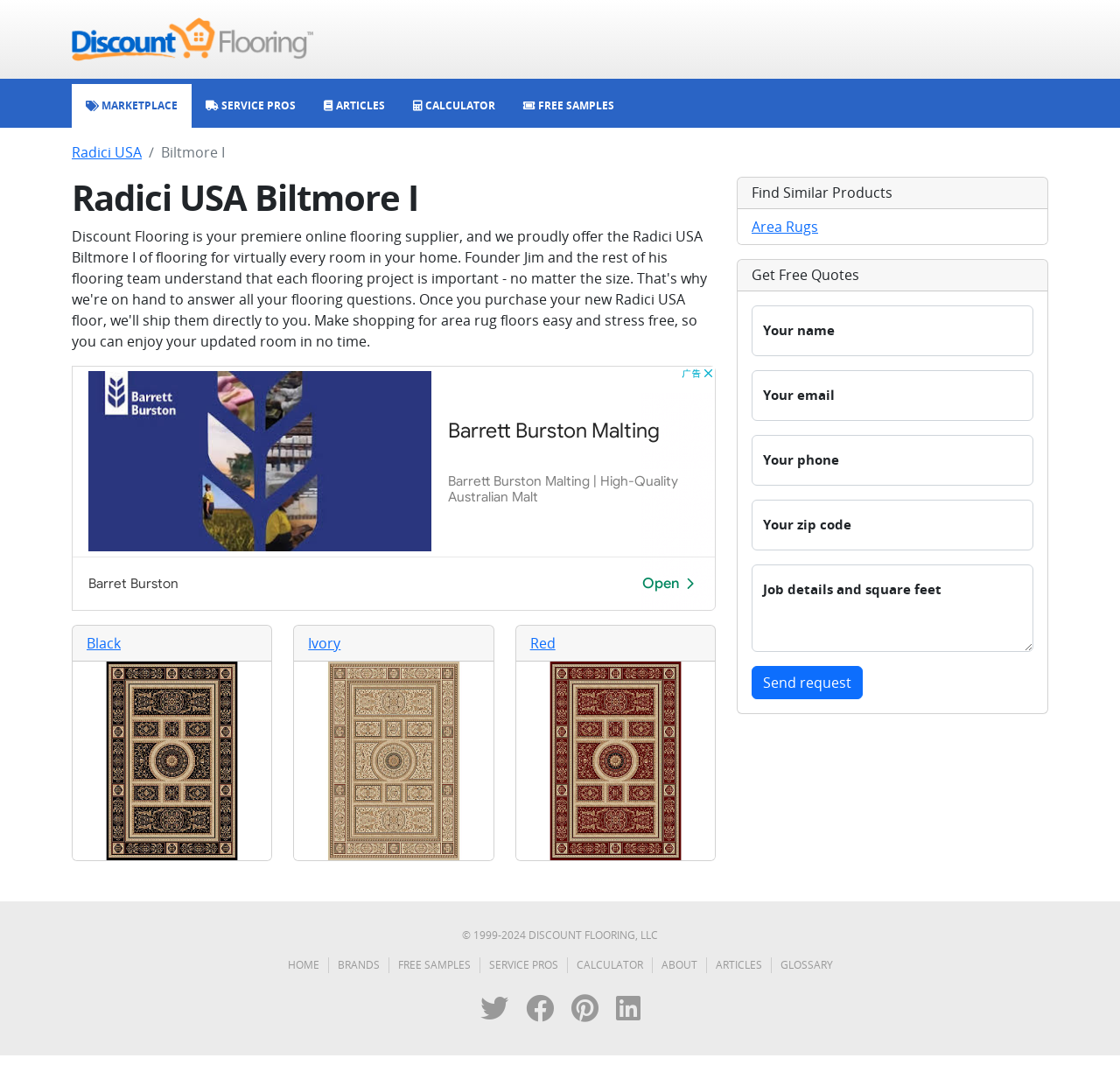Please identify the bounding box coordinates of the clickable element to fulfill the following instruction: "Click the 'MARKETPLACE' link". The coordinates should be four float numbers between 0 and 1, i.e., [left, top, right, bottom].

[0.064, 0.078, 0.171, 0.119]